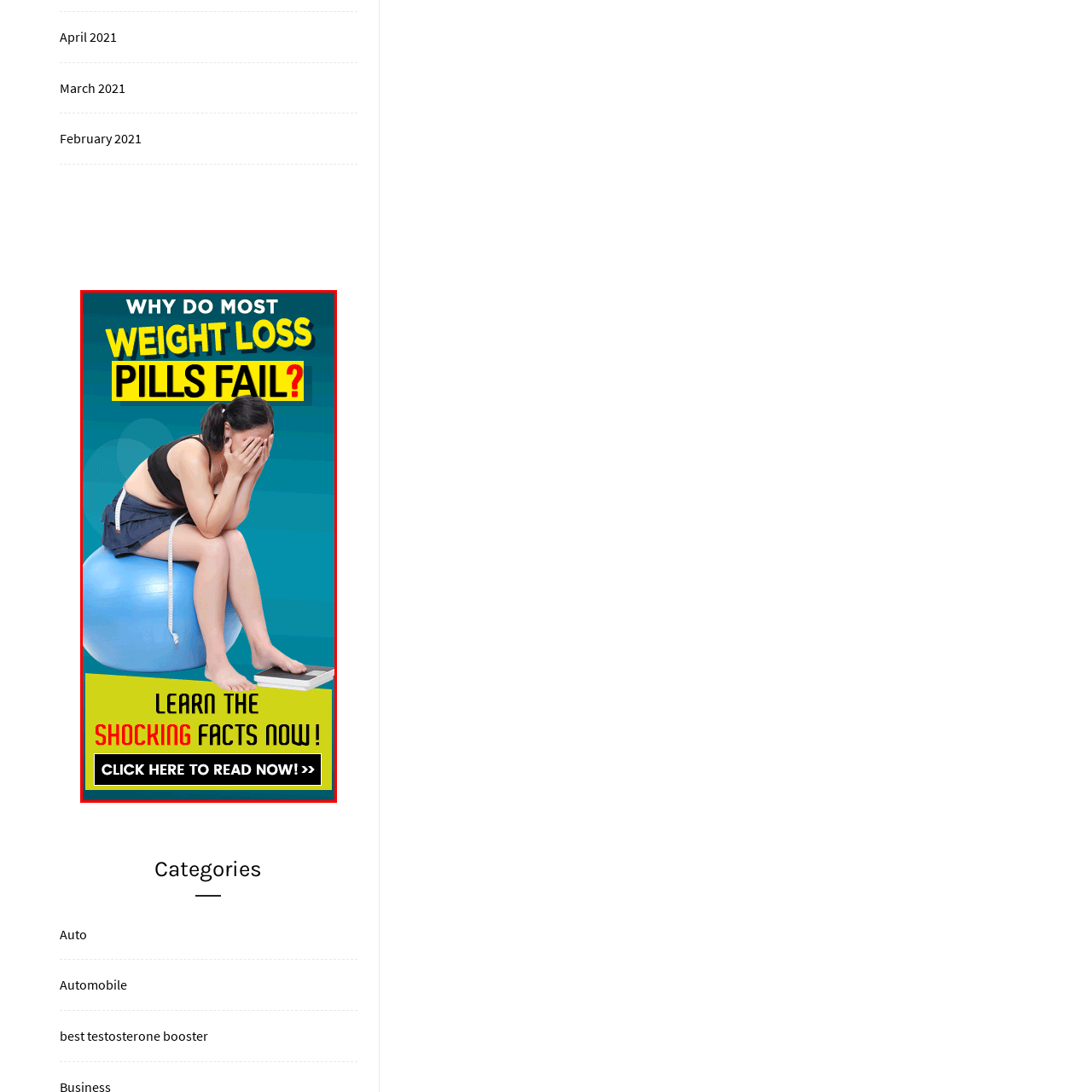Focus on the part of the image that is marked with a yellow outline and respond in detail to the following inquiry based on what you observe: 
What is the purpose of the call-to-action?

The call-to-action in the image, which reads 'LEARN THE SHOCKING FACTS NOW!' alongside a prompt to 'CLICK HERE TO READ NOW!', is designed to provoke curiosity about weight loss challenges and the effectiveness of weight loss pills. The purpose of this call-to-action is to encourage the viewer to learn more about the topic and discover the 'shocking facts' mentioned.